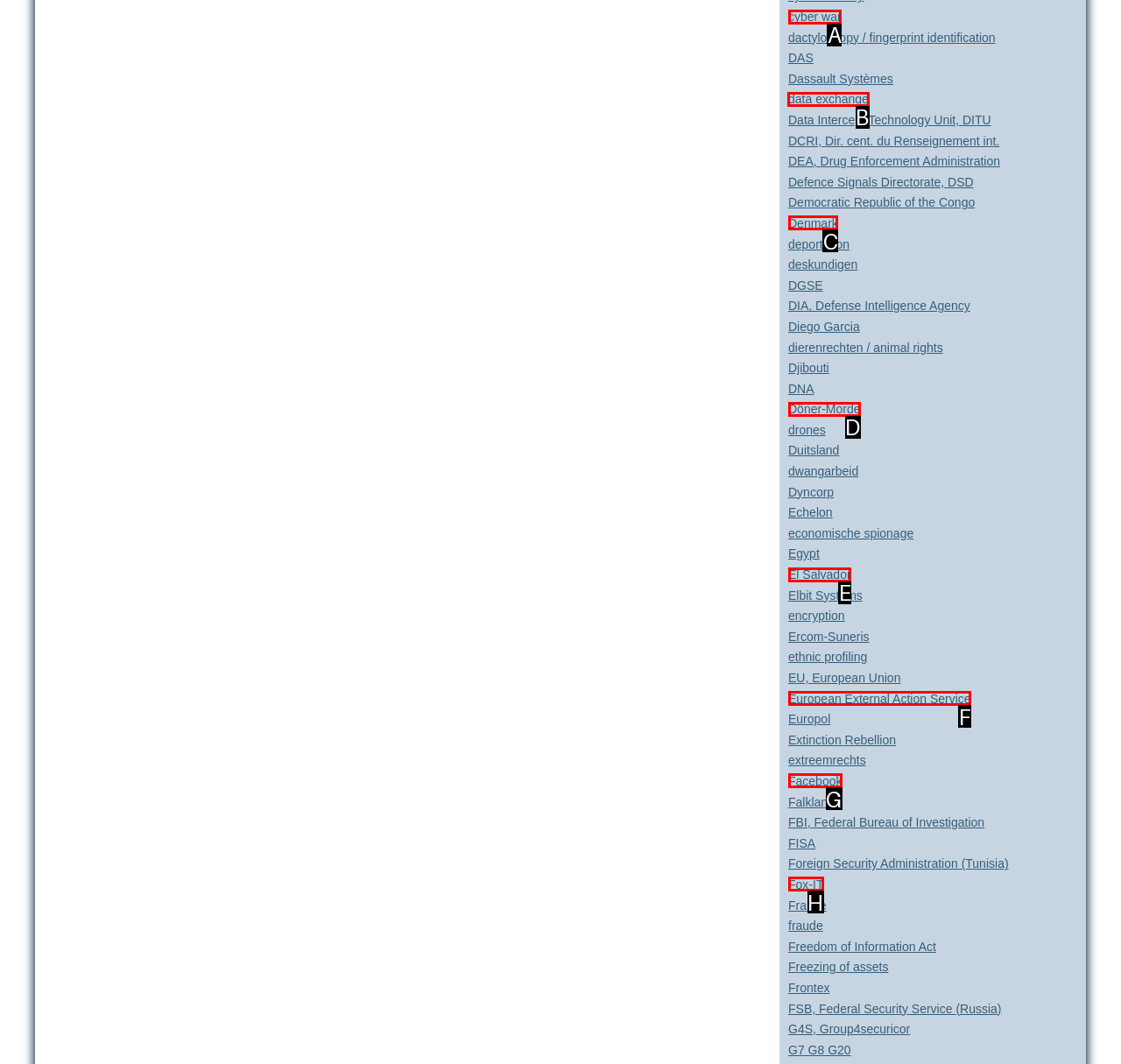Which UI element should be clicked to perform the following task: Go to the homepage? Answer with the corresponding letter from the choices.

None